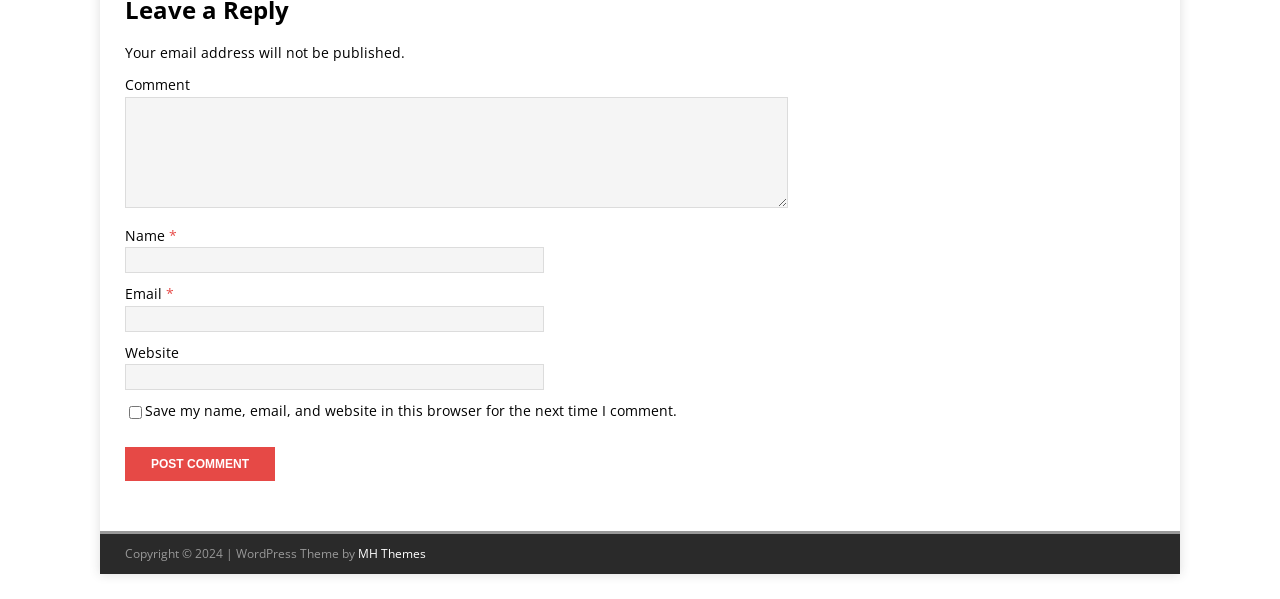Using the information in the image, give a detailed answer to the following question: Is the 'Email' field required?

The 'Email' field has an asterisk (*) symbol next to it, indicating that it is a required field and must be filled in before submitting the form.